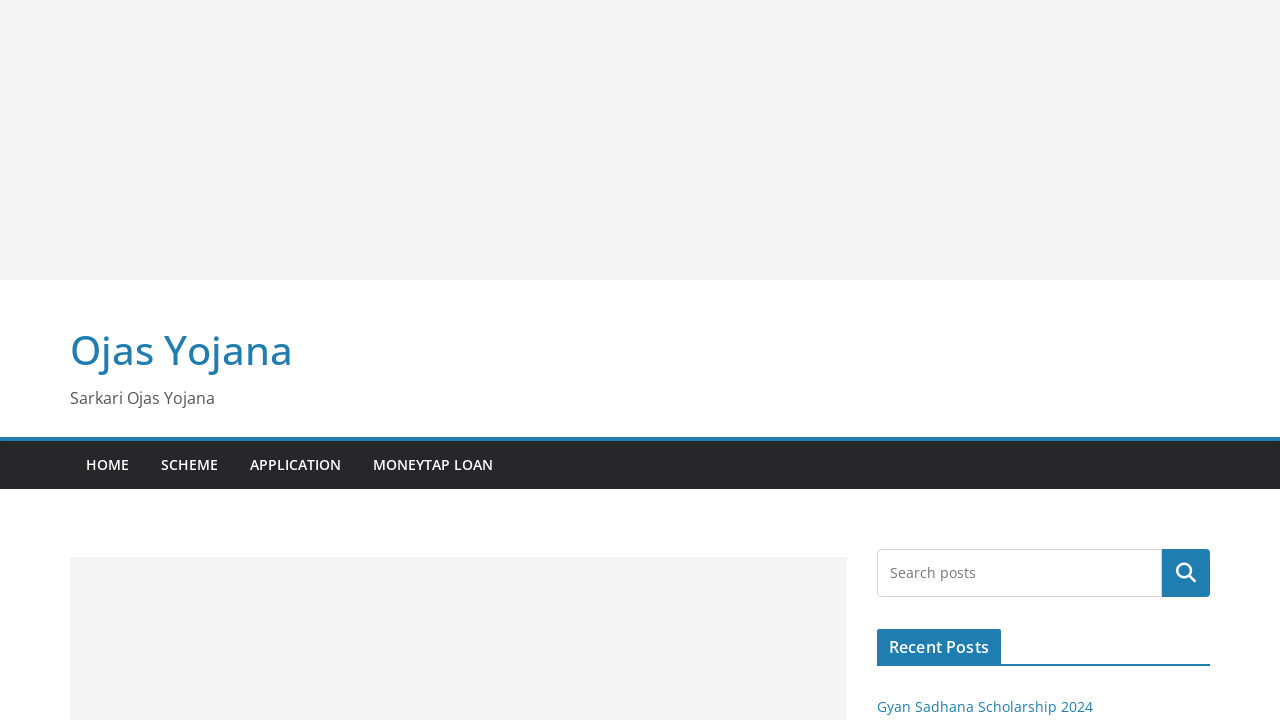What is the salary range for the Car Driver recruitment?
Could you answer the question with a detailed and thorough explanation?

I found the salary range for the Car Driver recruitment by looking at the root element's text, which mentions 'Salary up to ₹ 63,200'.